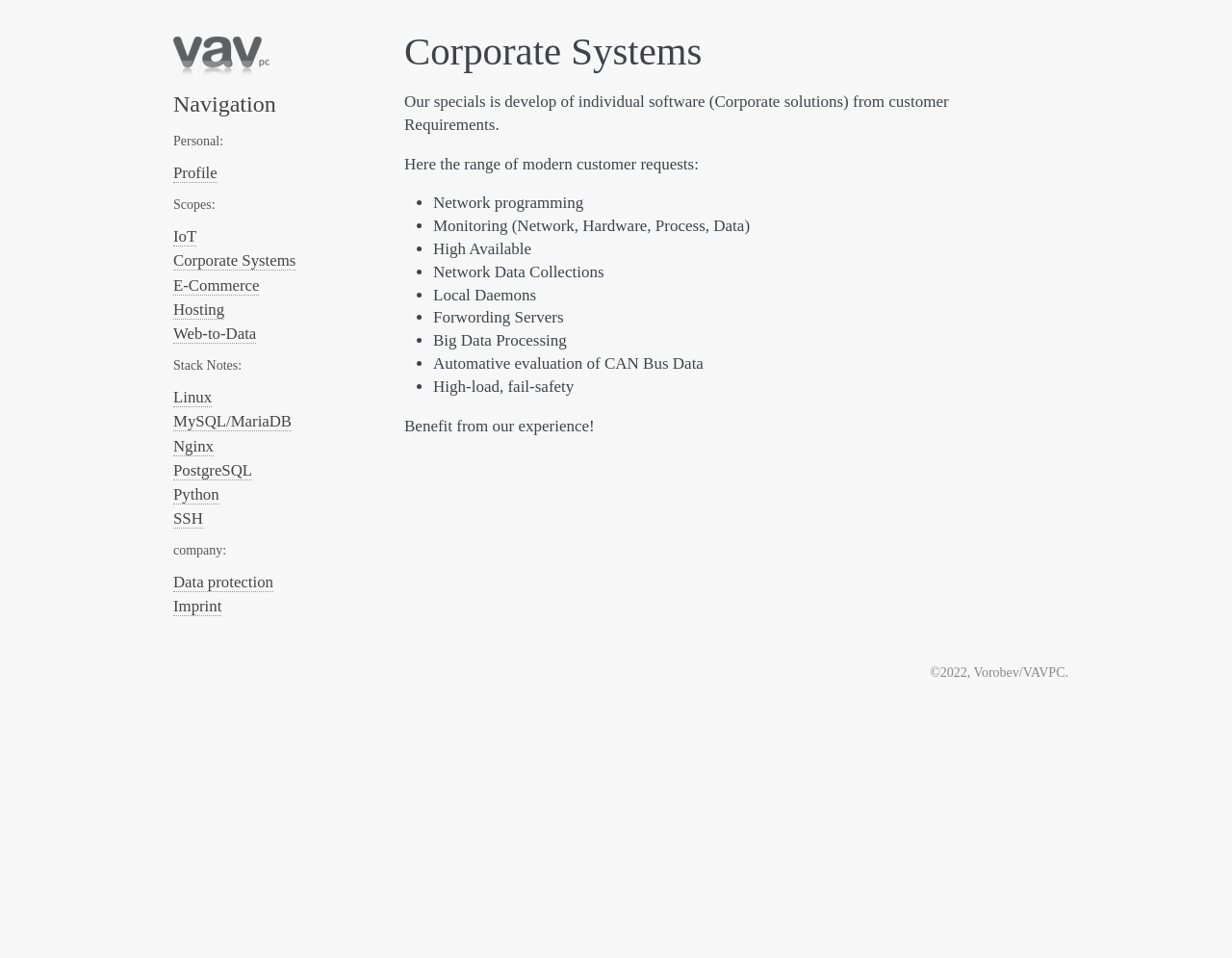Identify the bounding box of the HTML element described here: "Imprint". Provide the coordinates as four float numbers between 0 and 1: [left, top, right, bottom].

[0.141, 0.624, 0.18, 0.644]